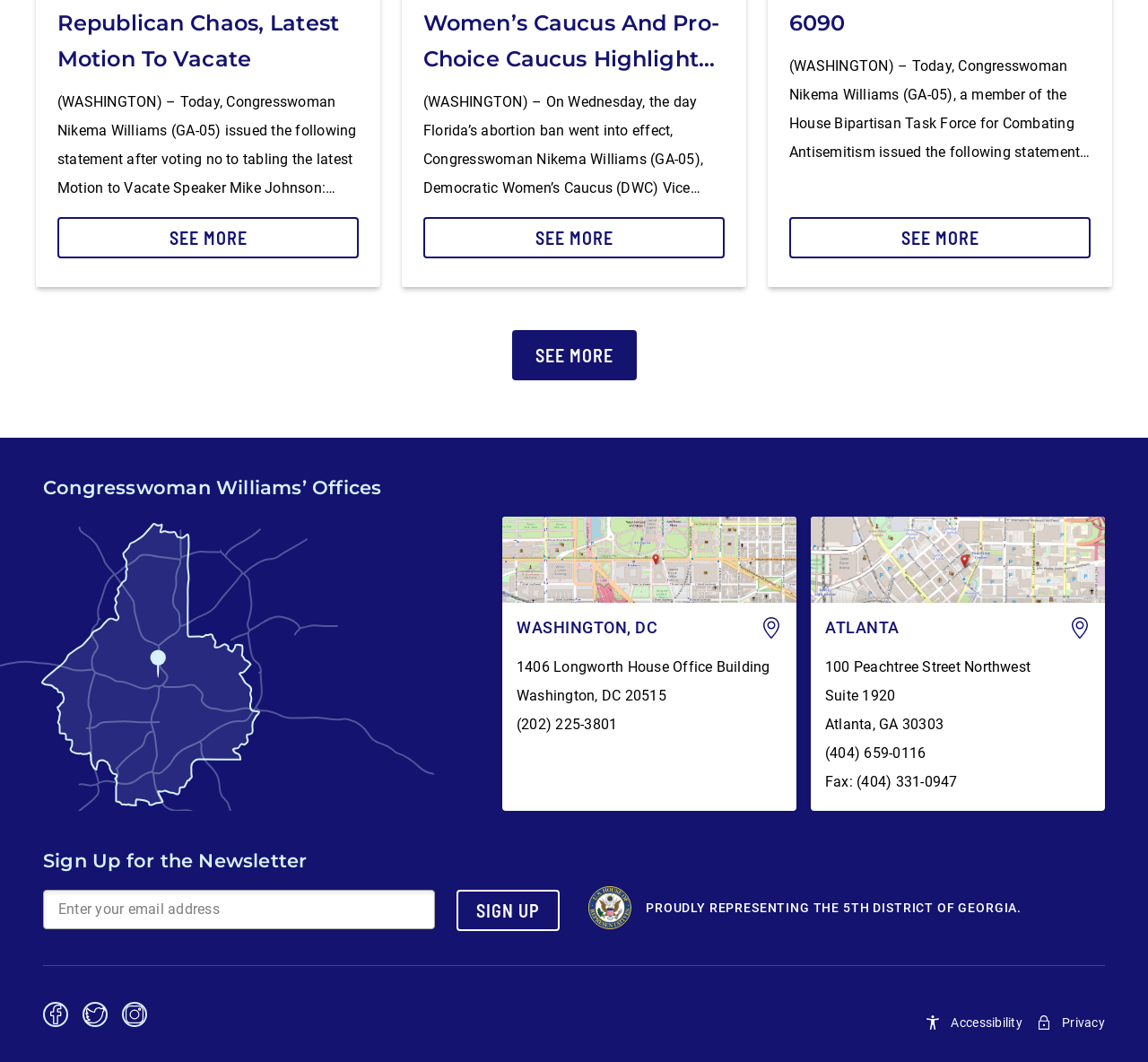Pinpoint the bounding box coordinates for the area that should be clicked to perform the following instruction: "Click the 'SIGN UP' button to submit your email address".

[0.398, 0.838, 0.488, 0.877]